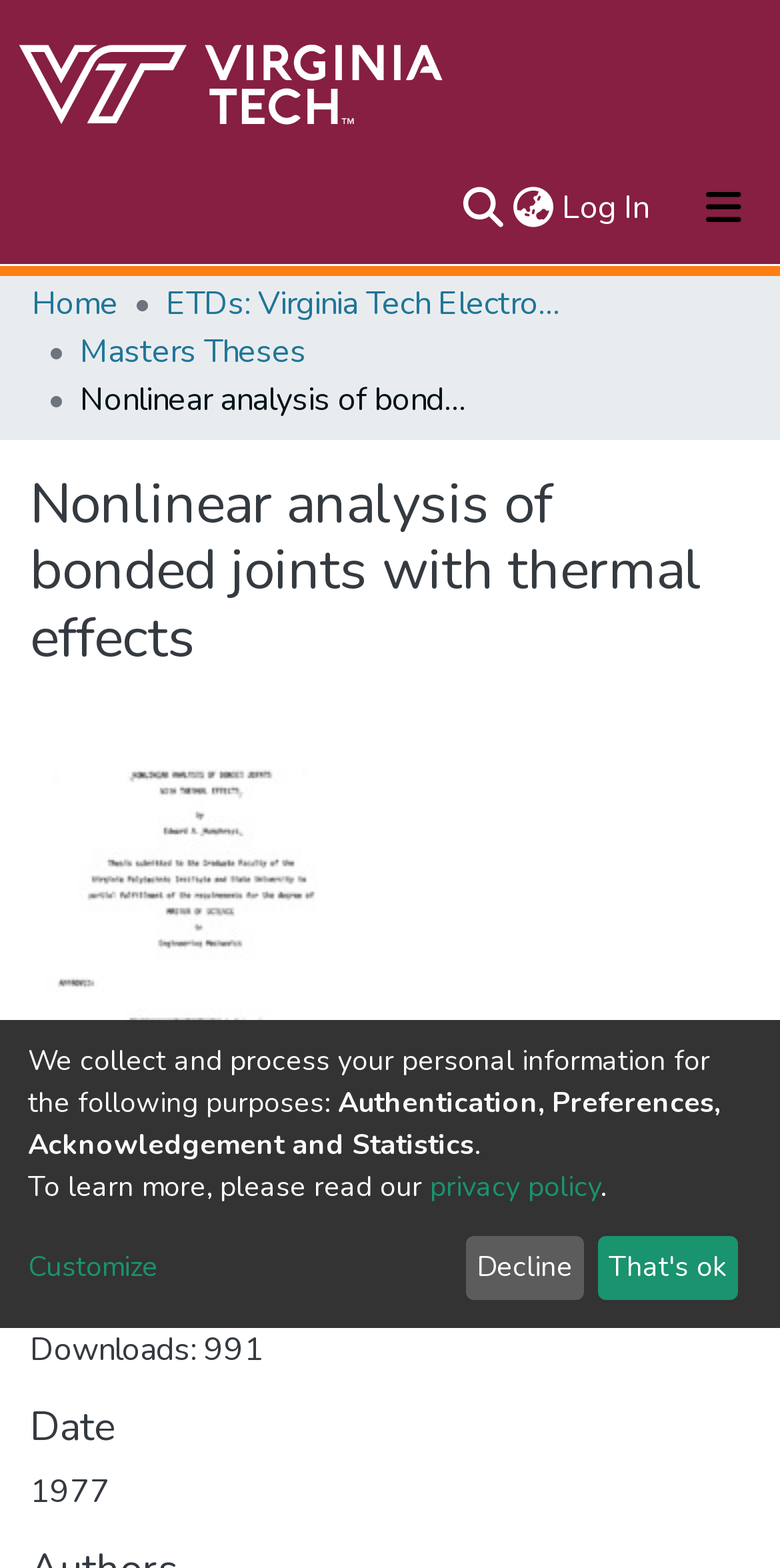Generate a comprehensive description of the webpage content.

The webpage appears to be a repository or academic database page, with a focus on a specific research paper or thesis. At the top of the page, there is a user profile bar with a repository logo, a search bar, and language switch and login buttons. Below this, there is a main navigation bar with links to various sections of the repository, including "About", "Communities & Collections", and "Statistics".

The main content of the page is divided into sections. The first section has a heading "Nonlinear analysis of bonded joints with thermal effects", which suggests that this is the title of the research paper or thesis being presented. Below this, there are links to related sections, including "Home", "ETDs: Virginia Tech Electronic Theses and Dissertations", and "Masters Theses".

The next section has a heading "Files" and contains a link to a PDF file, "LD5655.V855_1977.H94.pdf", with a file size of 5.96 MB. There is also a note indicating that the file has been downloaded 991 times.

Further down the page, there is a section with a heading "Date", but no specific date is mentioned. Below this, there is a notice about the collection and processing of personal information, with links to a privacy policy and a "Customize" button. There are also two buttons, "Decline" and "That's ok", which likely relate to the privacy policy notice.

Overall, the page appears to be a detailed view of a research paper or thesis, with links to related sections and files, as well as notices about privacy and personal information.